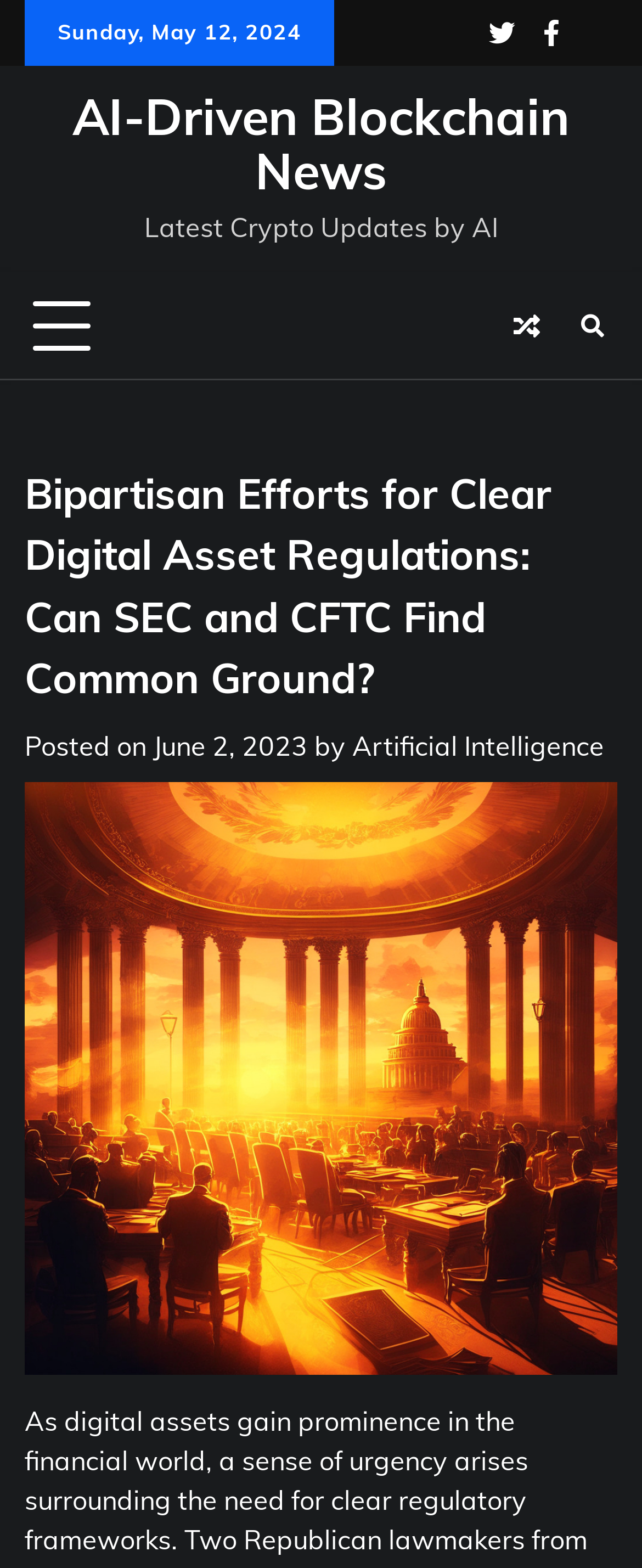How many social media links are there?
Please provide a single word or phrase based on the screenshot.

3